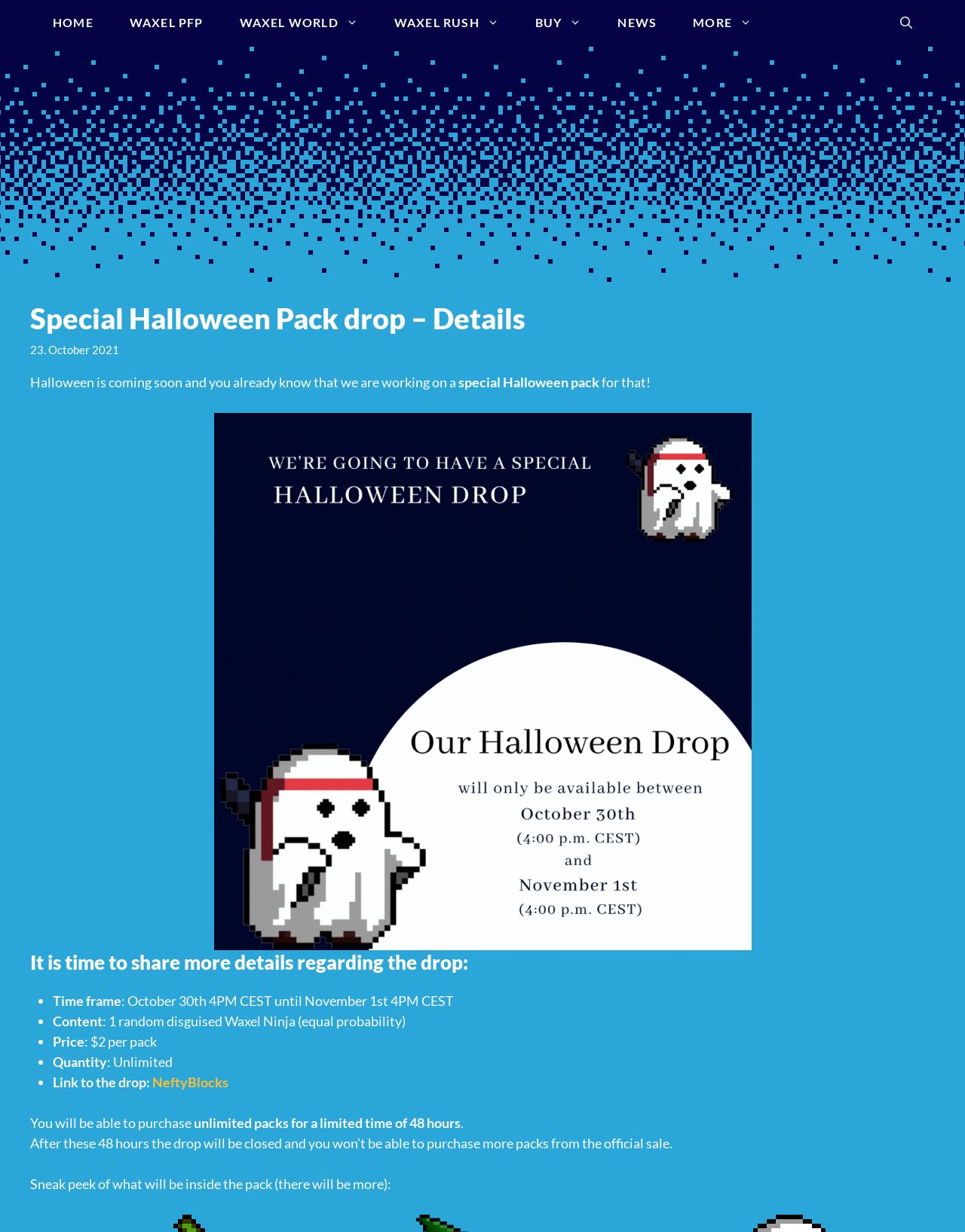Show the bounding box coordinates for the element that needs to be clicked to execute the following instruction: "visit NeftyBlocks". Provide the coordinates in the form of four float numbers between 0 and 1, i.e., [left, top, right, bottom].

[0.158, 0.872, 0.237, 0.885]